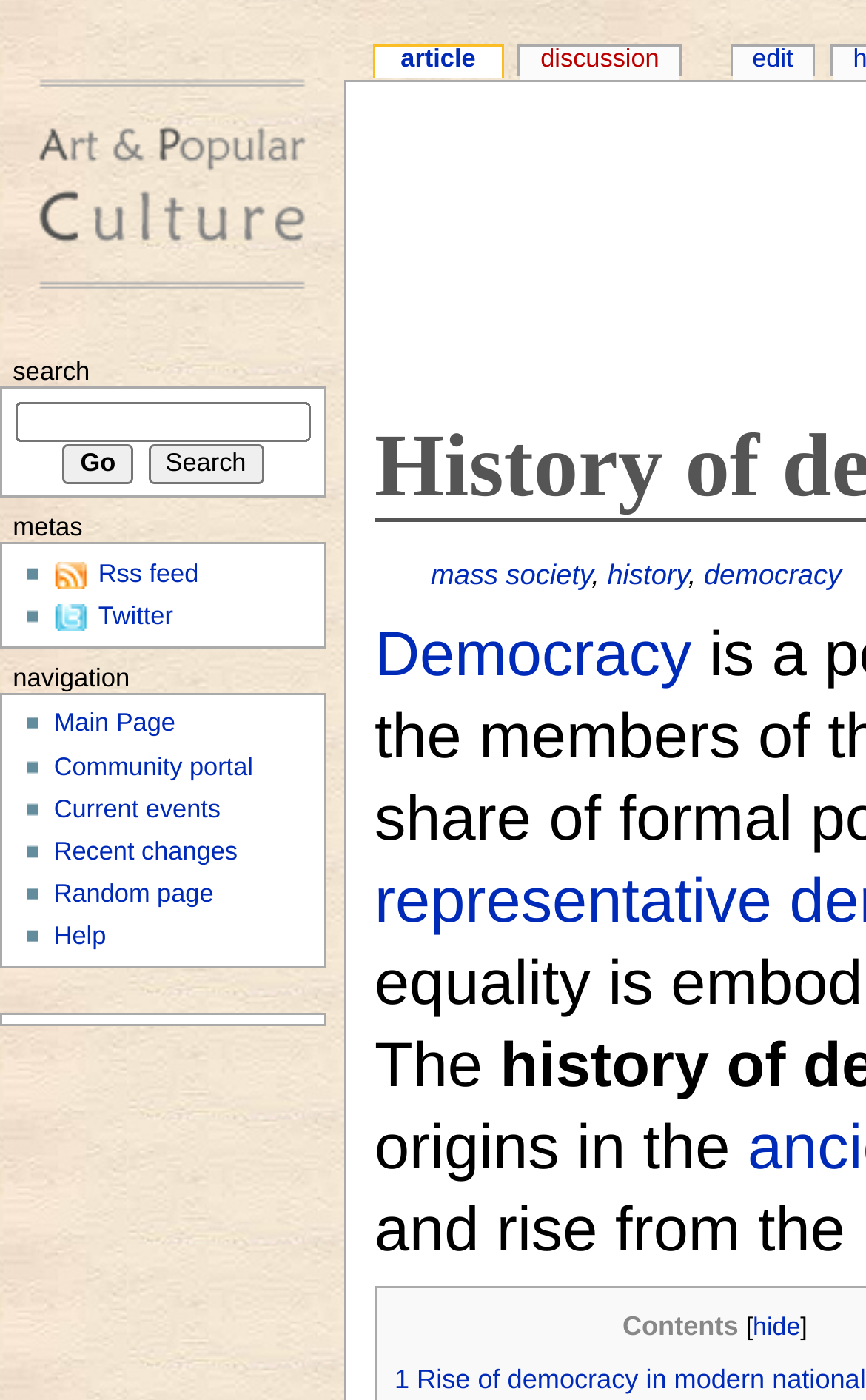Based on the provided description, "name="go" value="Go"", find the bounding box of the corresponding UI element in the screenshot.

[0.073, 0.317, 0.153, 0.346]